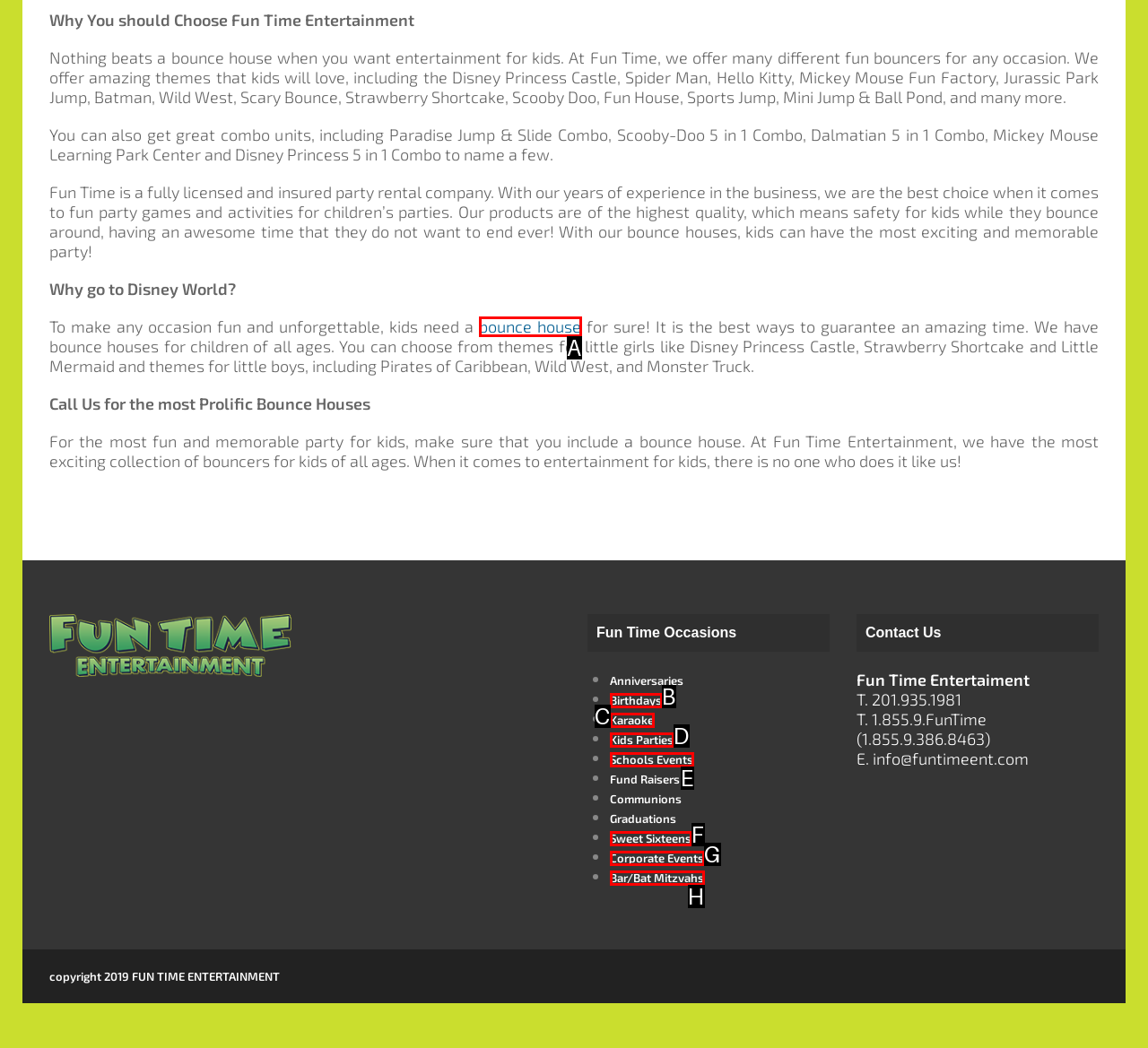Given the description: Karaoke, identify the matching option. Answer with the corresponding letter.

C